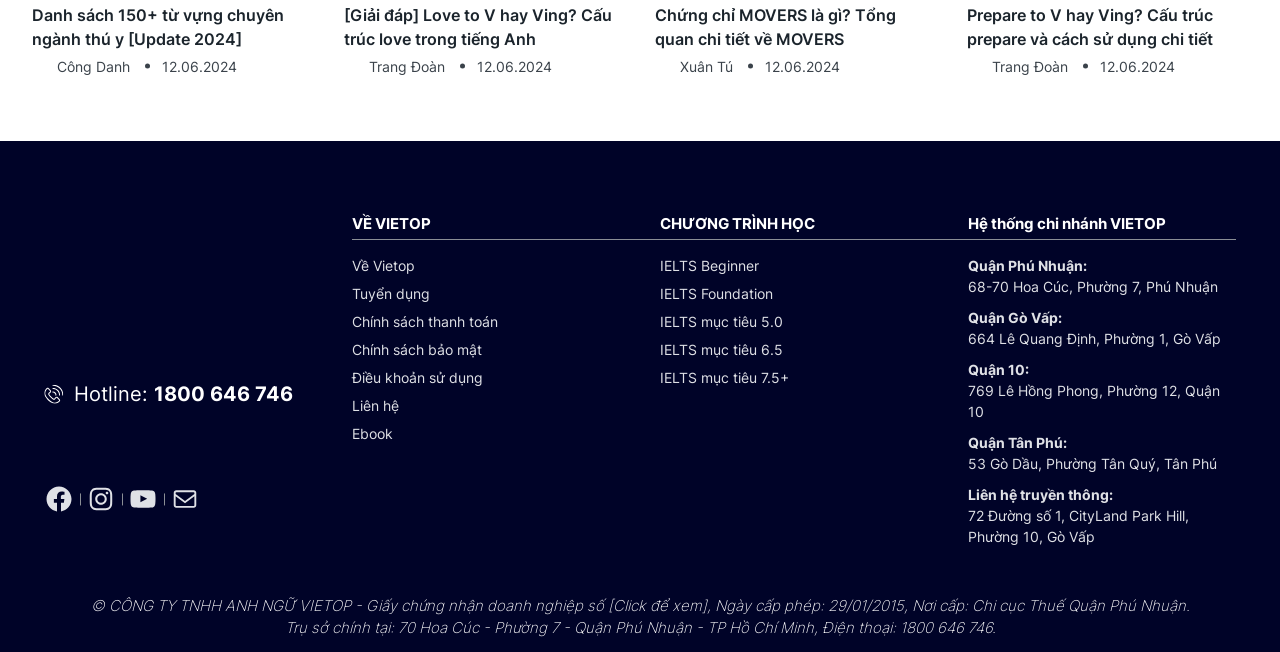Please mark the clickable region by giving the bounding box coordinates needed to complete this instruction: "Learn about 'IELTS Beginner' course".

[0.516, 0.394, 0.593, 0.42]